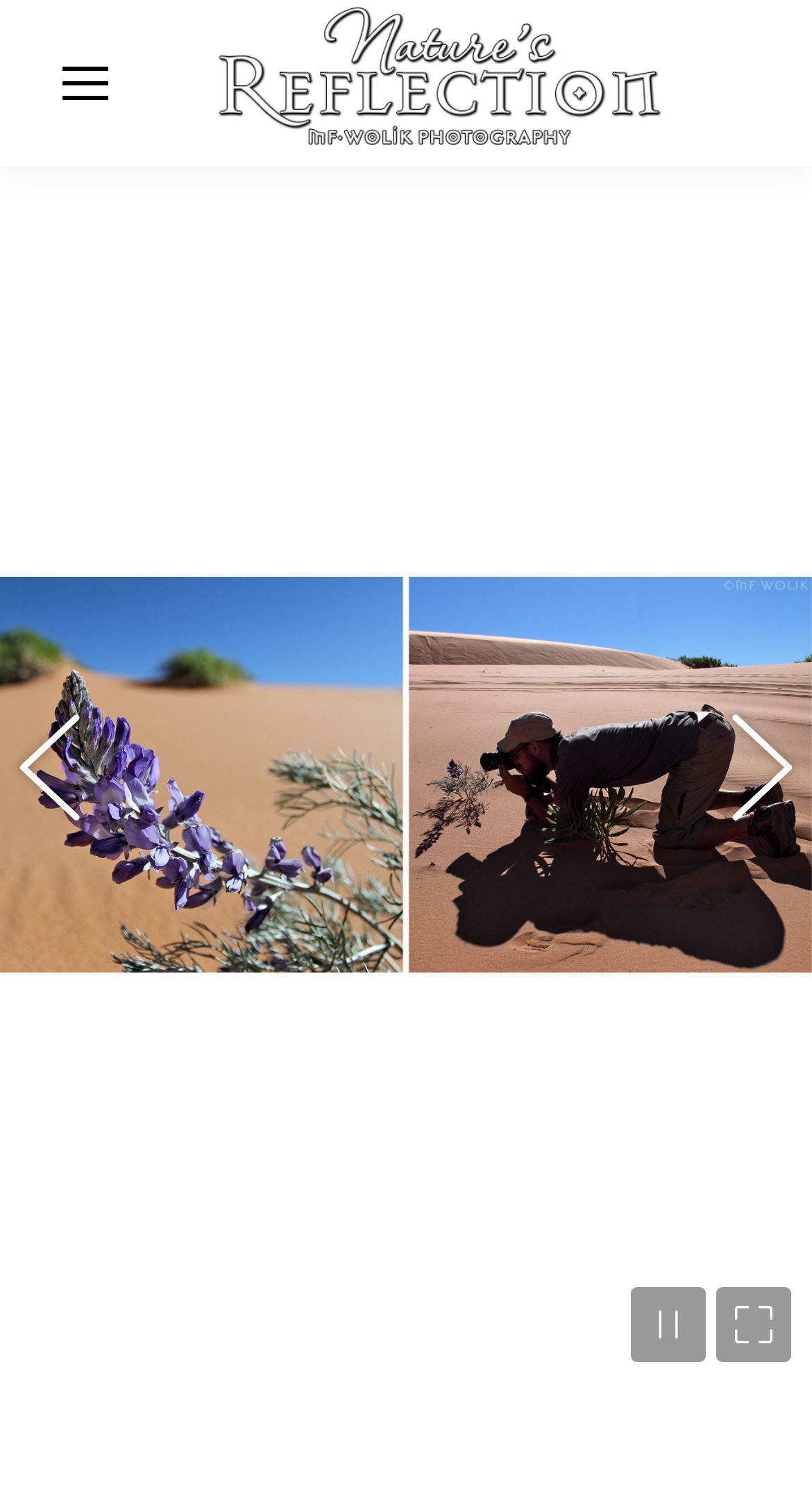Identify the bounding box coordinates for the UI element described as: "aria-label="Mobile menu icon"".

[0.077, 0.045, 0.133, 0.067]